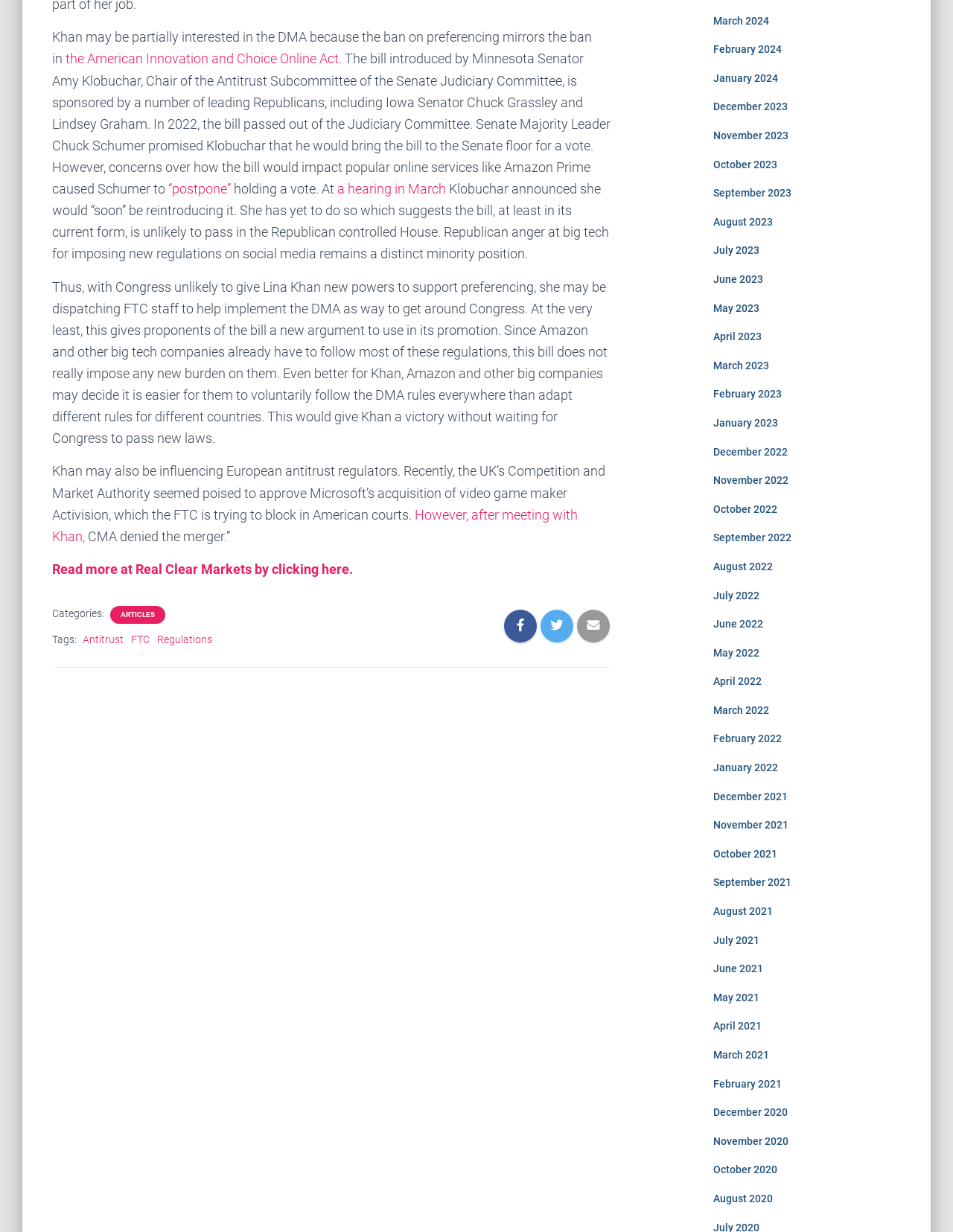Using the information in the image, give a comprehensive answer to the question: 
What is the name of the organization that Lina Khan is influencing?

The answer can be found in the text of the webpage, which states that 'Khan may also be influencing European antitrust regulators...'.